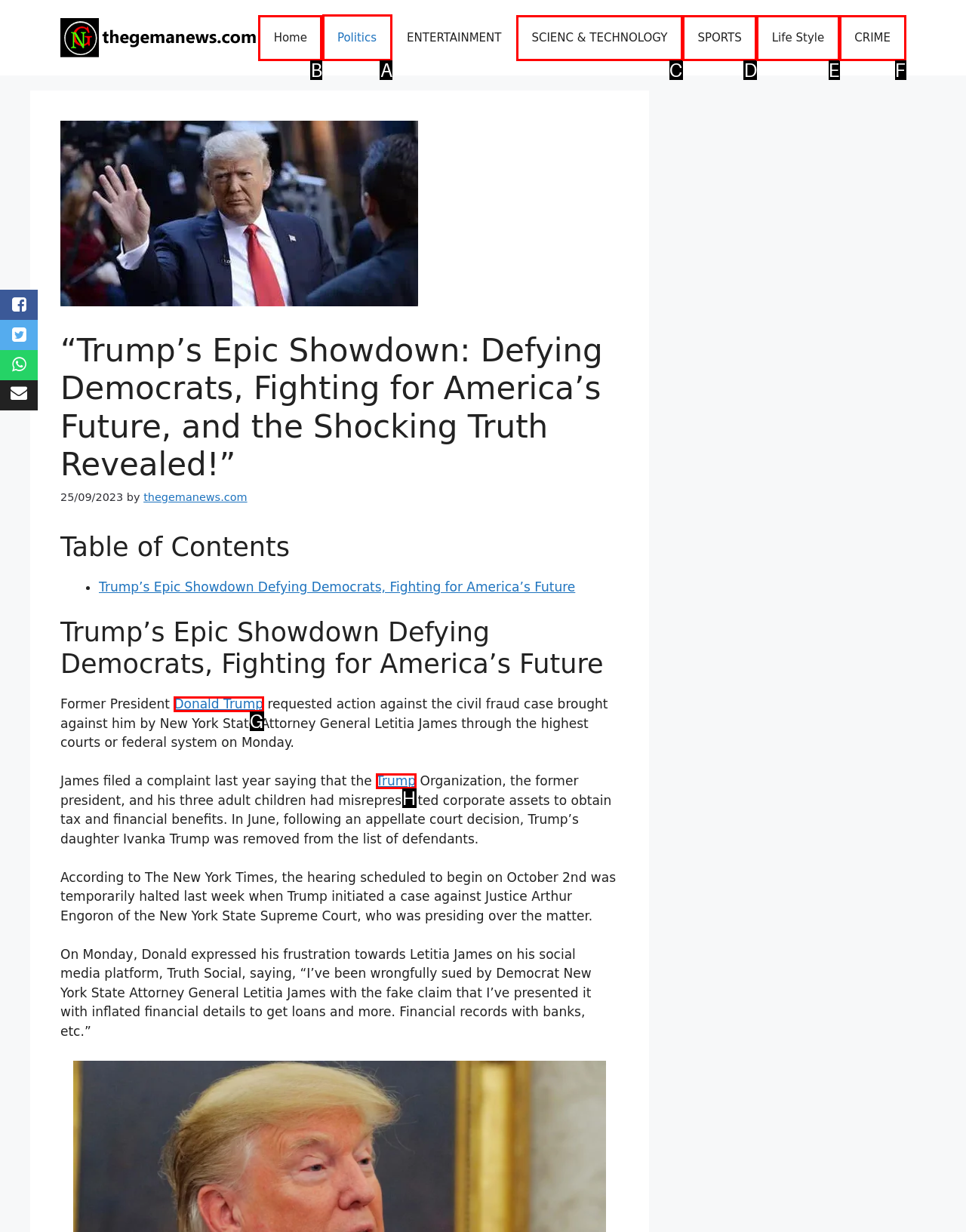Select the HTML element that needs to be clicked to perform the task: Click on the Politics link. Reply with the letter of the chosen option.

A